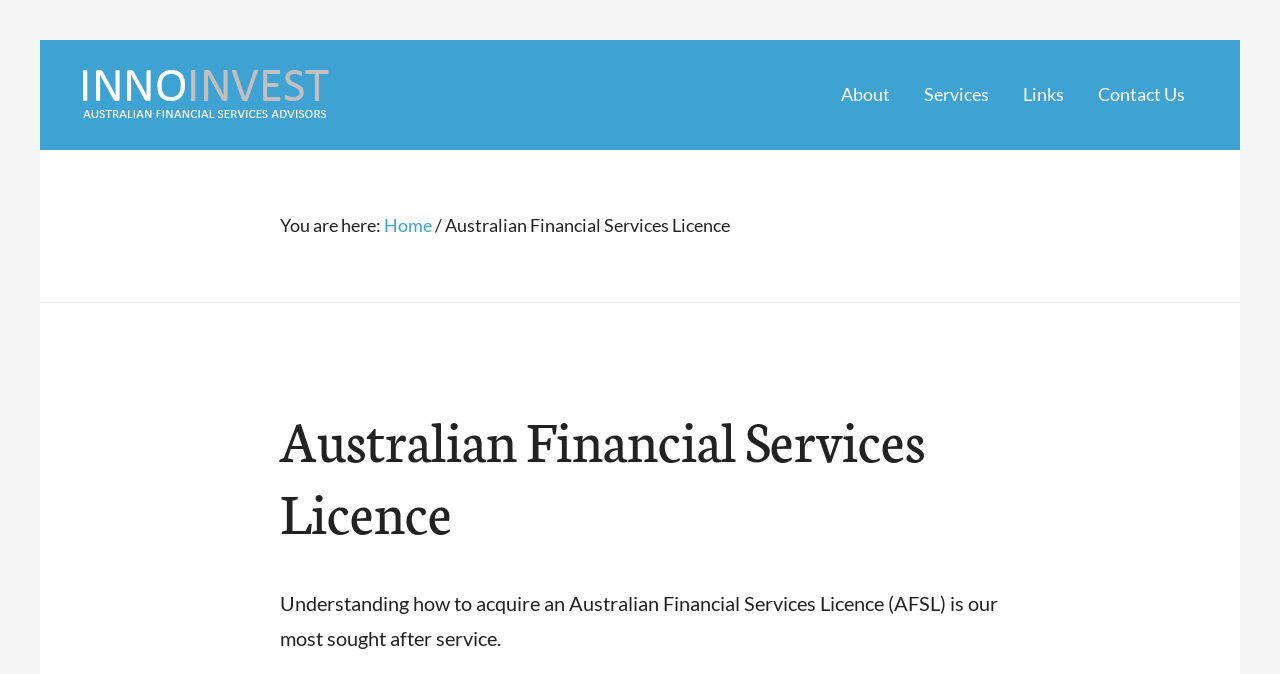What is the most sought-after service?
Answer with a single word or short phrase according to what you see in the image.

Acquiring an Australian Financial Services Licence